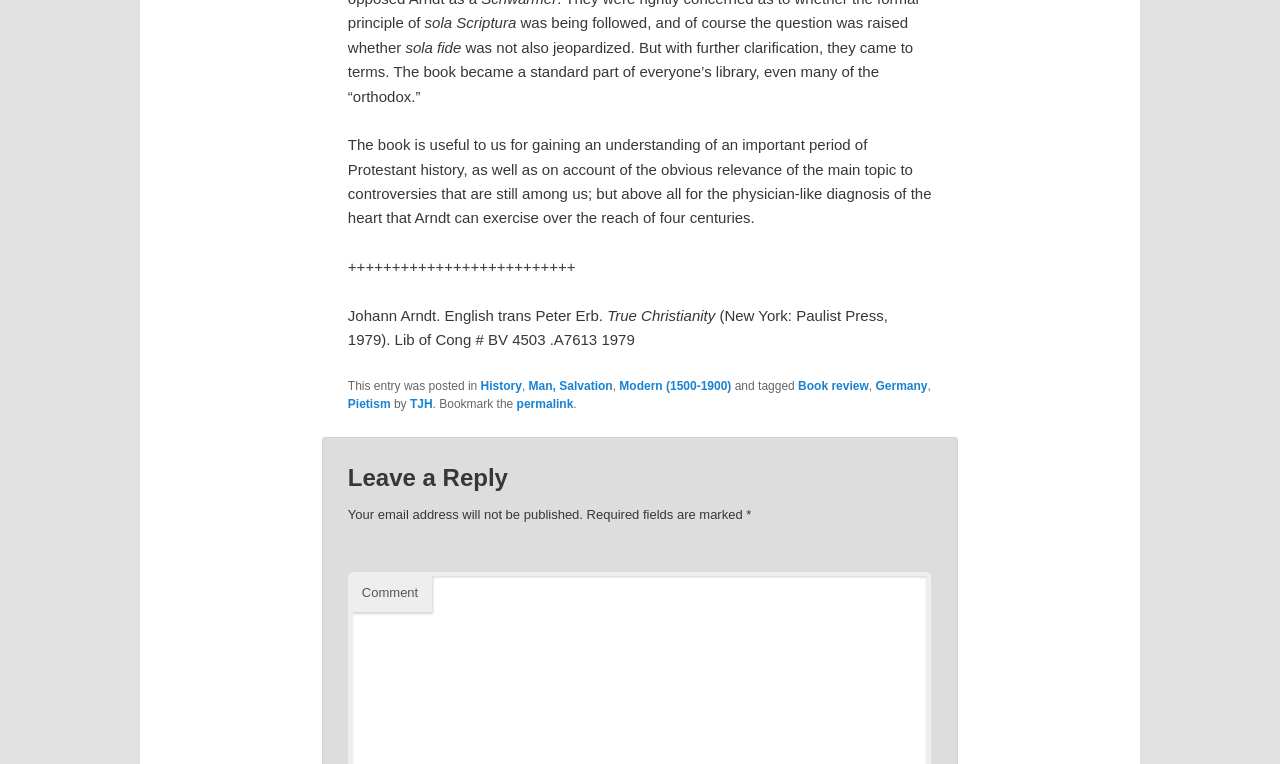Find the bounding box coordinates of the area that needs to be clicked in order to achieve the following instruction: "learn how to reaper". The coordinates should be specified as four float numbers between 0 and 1, i.e., [left, top, right, bottom].

None